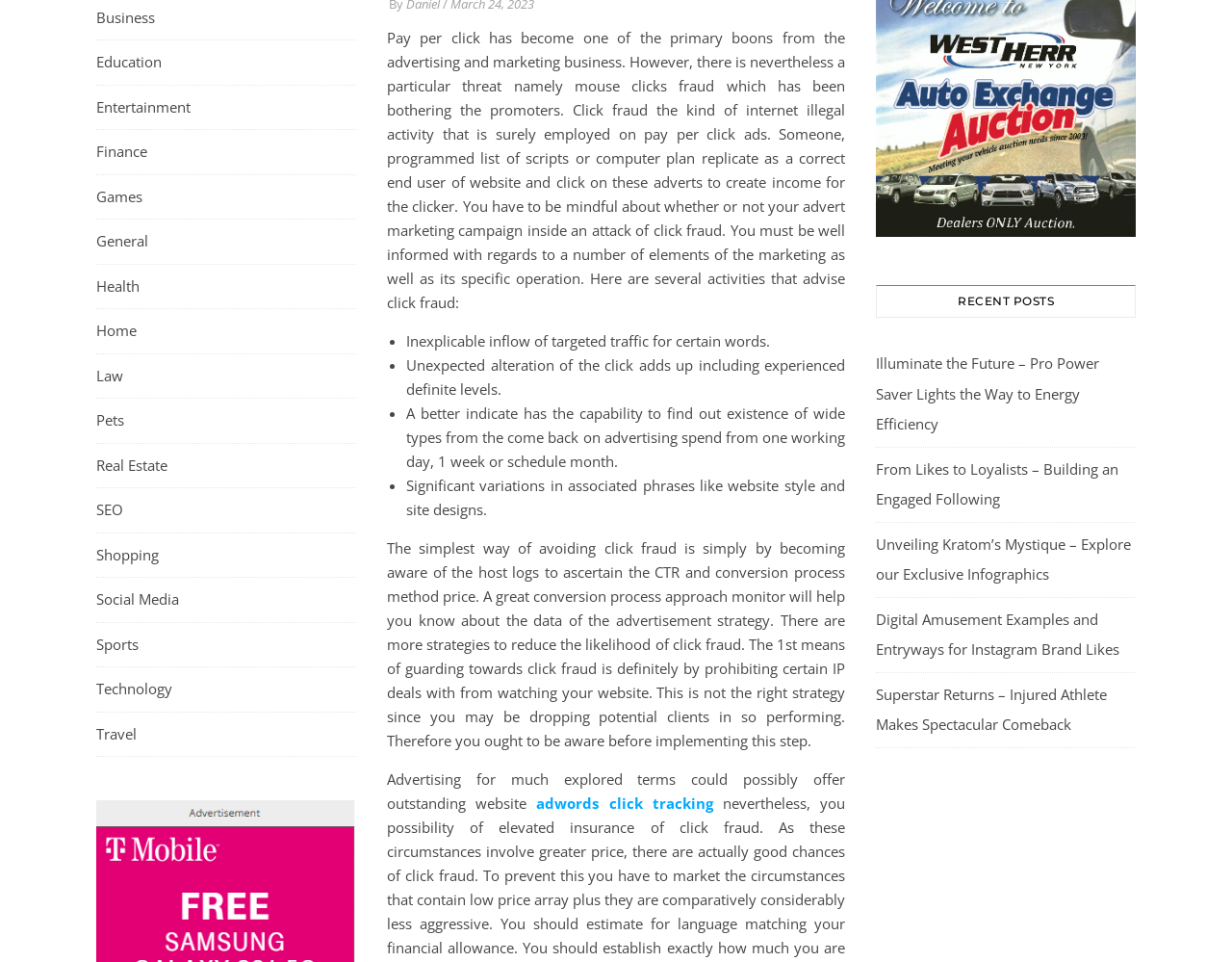Using floating point numbers between 0 and 1, provide the bounding box coordinates in the format (top-left x, top-left y, bottom-right x, bottom-right y). Locate the UI element described here: Shopping

[0.078, 0.561, 0.129, 0.593]